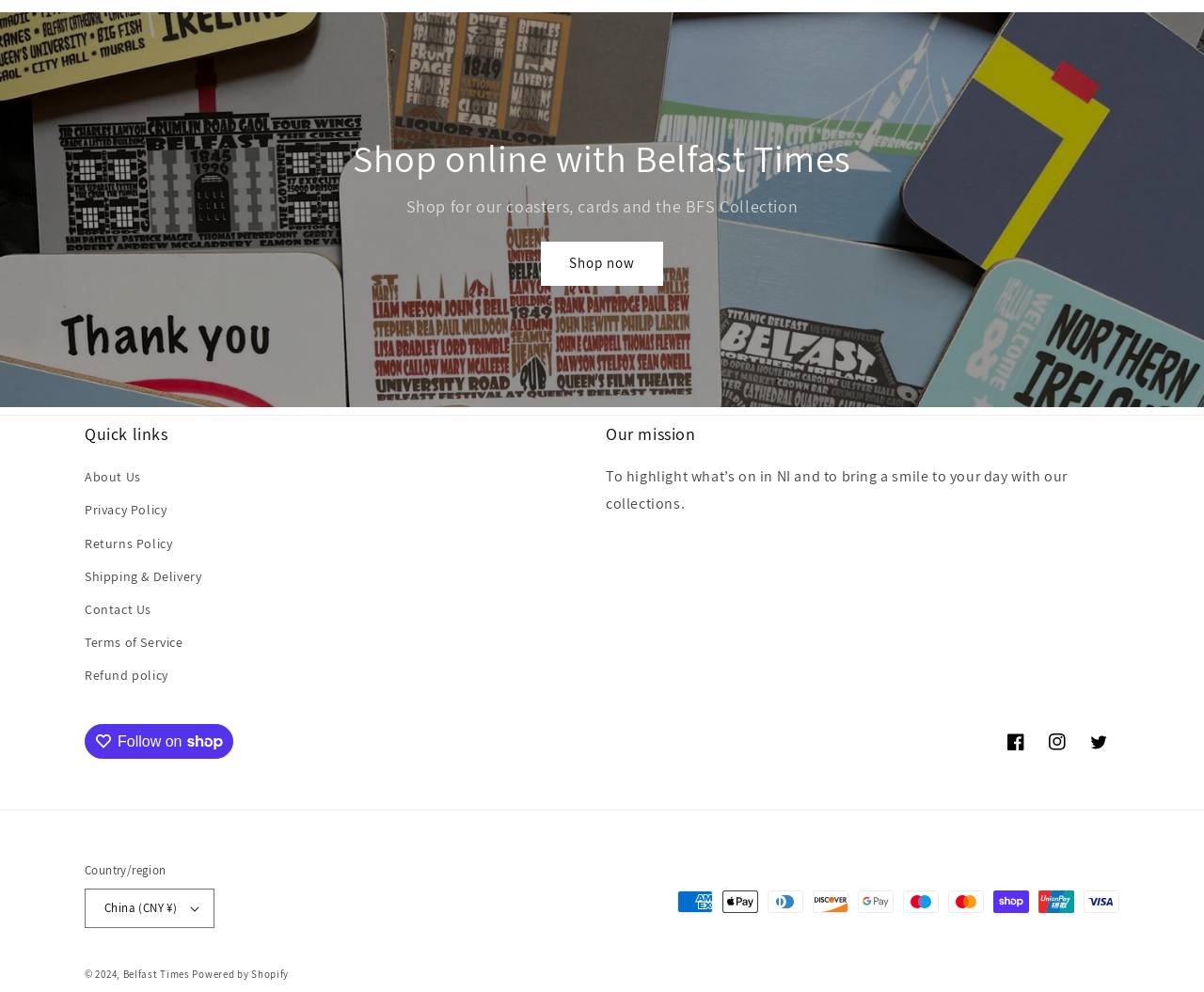What is the company's mission?
Based on the image, respond with a single word or phrase.

Highlight NI and bring a smile